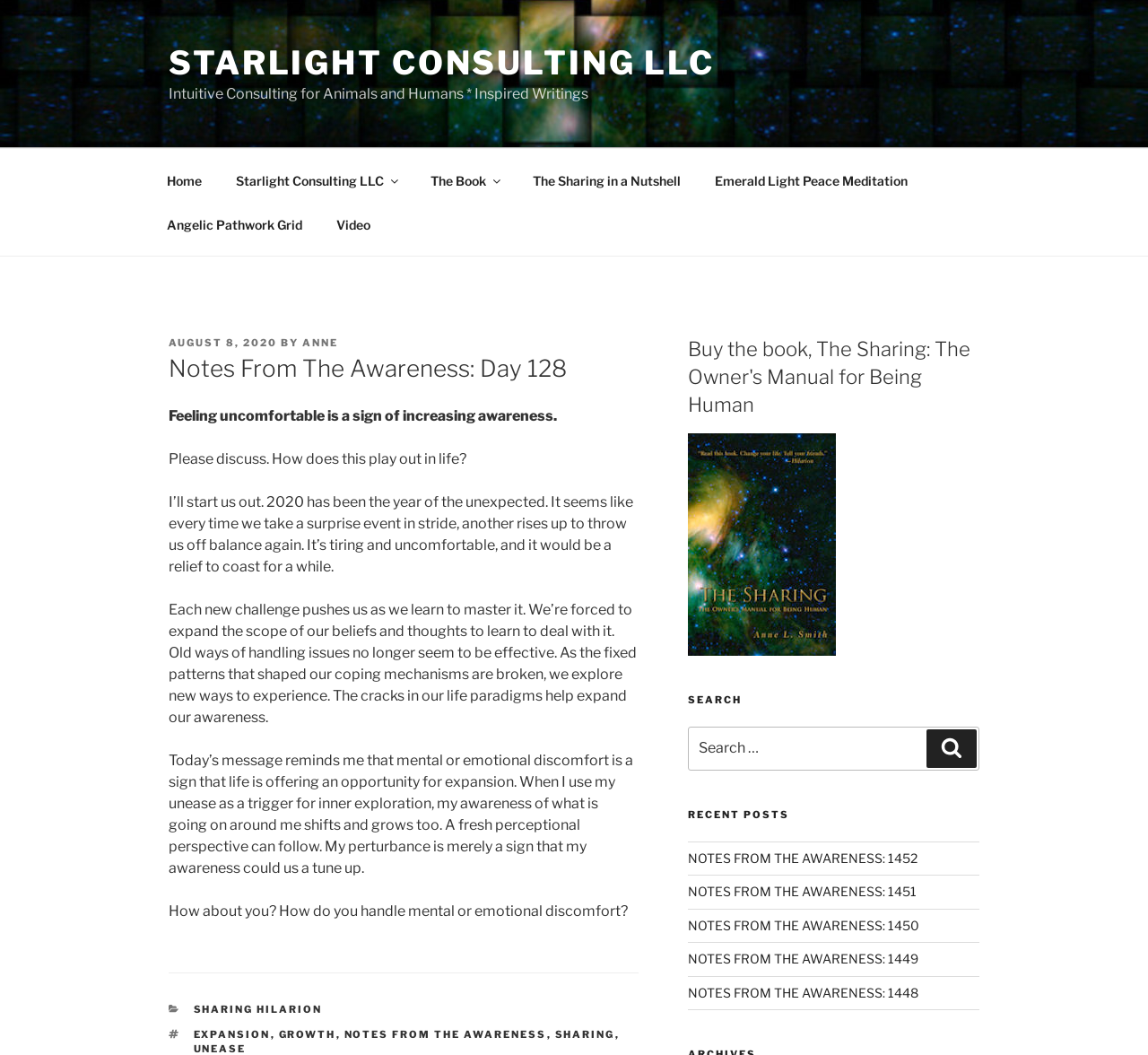Provide the bounding box coordinates for the specified HTML element described in this description: "Starlight Consulting LLC". The coordinates should be four float numbers ranging from 0 to 1, in the format [left, top, right, bottom].

[0.147, 0.041, 0.623, 0.078]